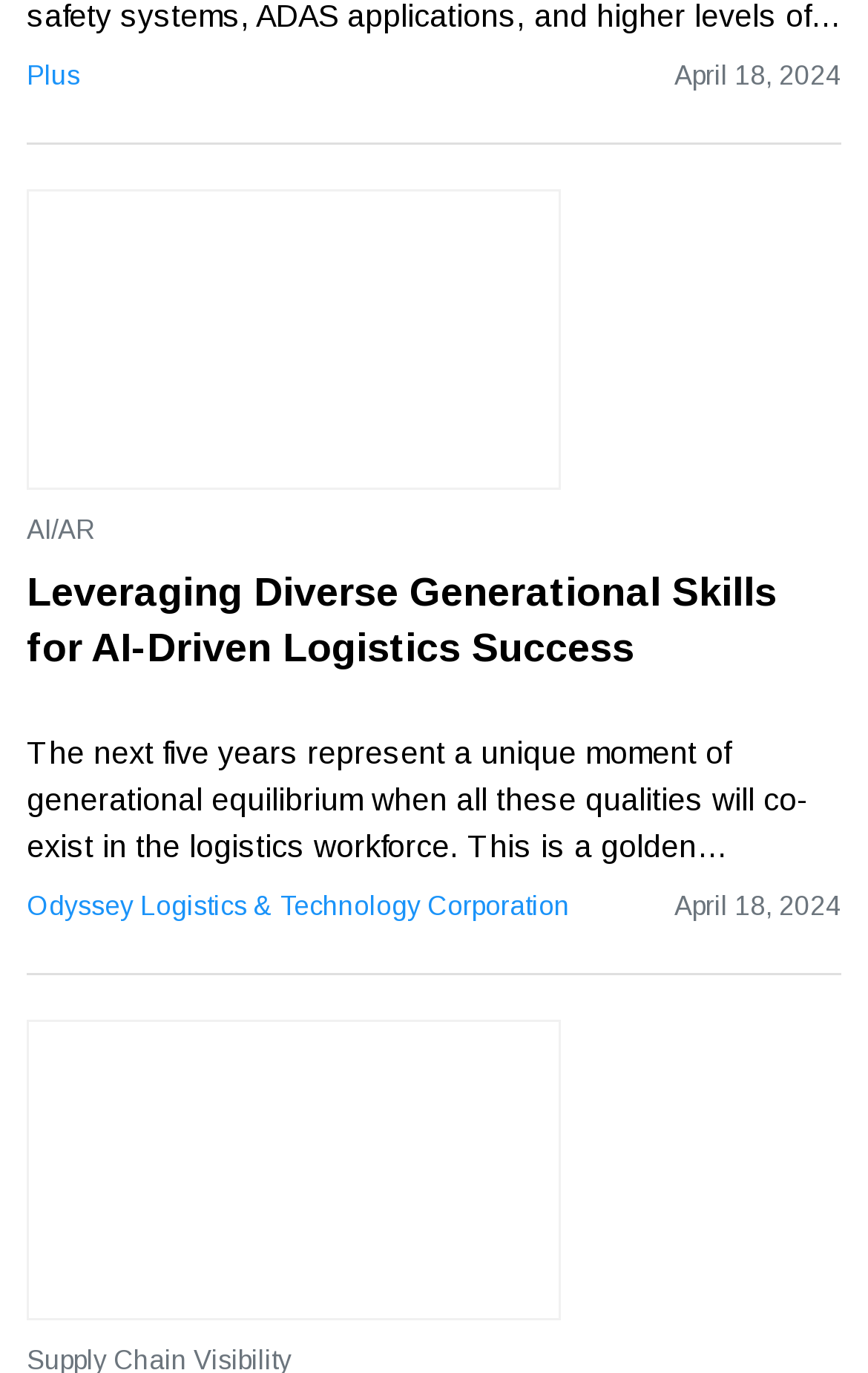Utilize the details in the image to thoroughly answer the following question: What is the name of the corporation mentioned?

The name of the corporation is mentioned in the link 'Odyssey Logistics & Technology Corporation' on the webpage, which might be related to the topic of the article.